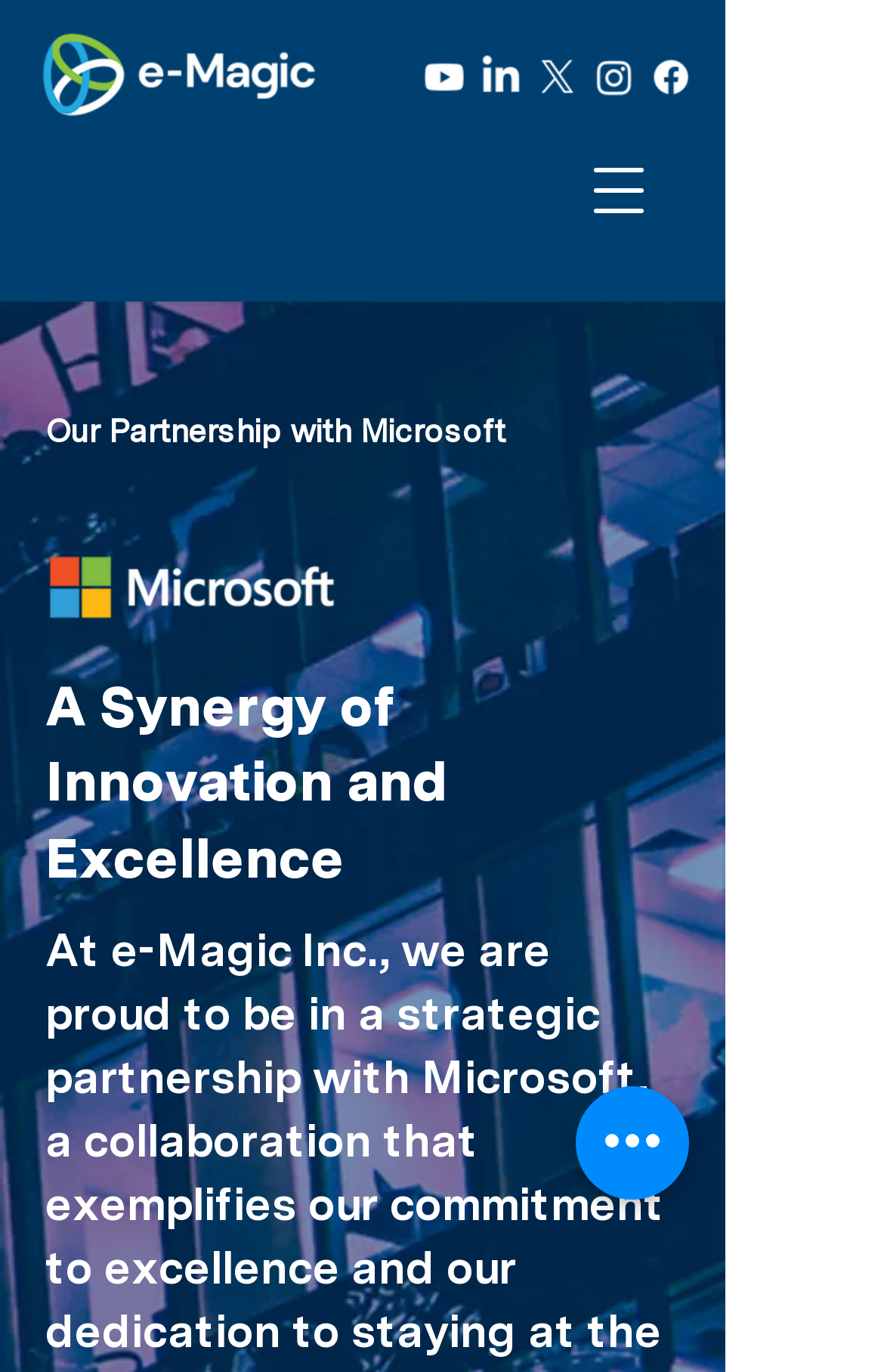Can you identify and provide the main heading of the webpage?

A Synergy of Innovation and Excellence